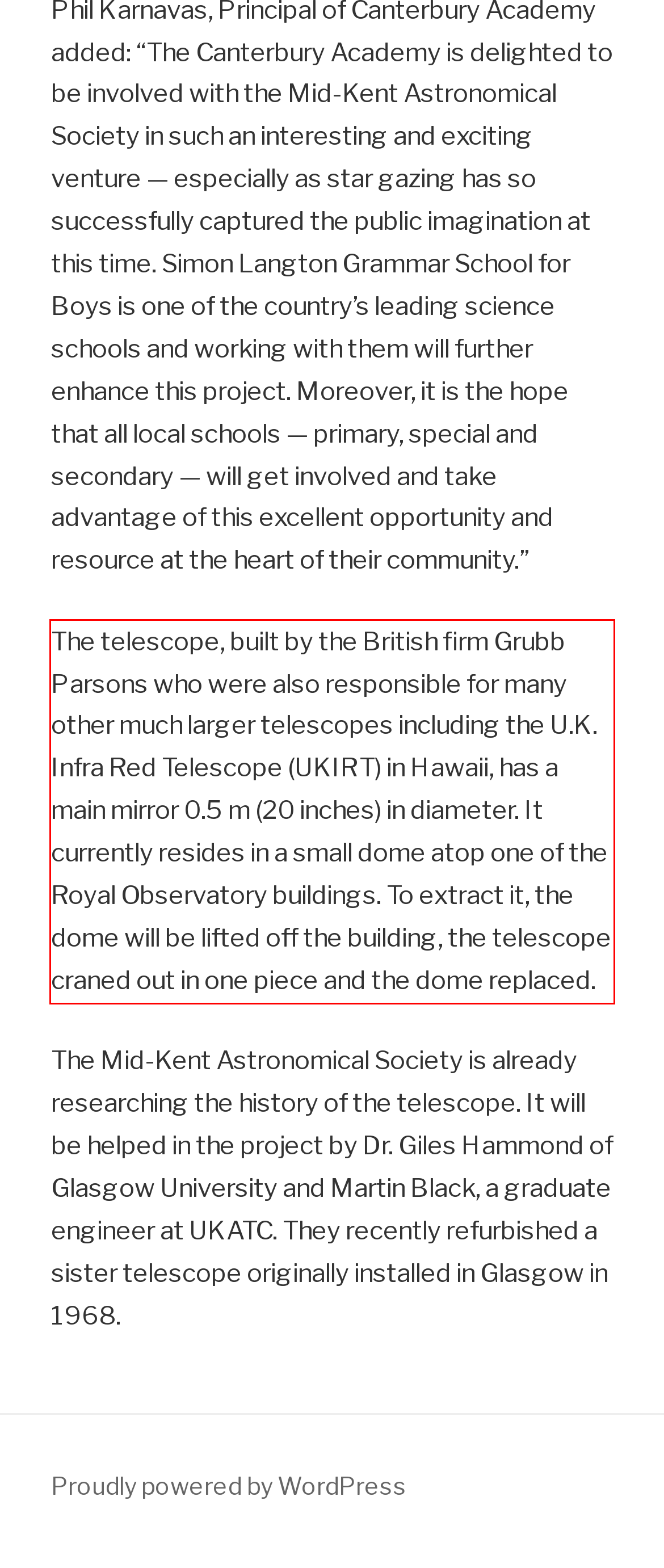Please take the screenshot of the webpage, find the red bounding box, and generate the text content that is within this red bounding box.

The telescope, built by the British firm Grubb Parsons who were also responsible for many other much larger telescopes including the U.K. Infra Red Telescope (UKIRT) in Hawaii, has a main mirror 0.5 m (20 inches) in diameter. It currently resides in a small dome atop one of the Royal Observatory buildings. To extract it, the dome will be lifted off the building, the telescope craned out in one piece and the dome replaced.